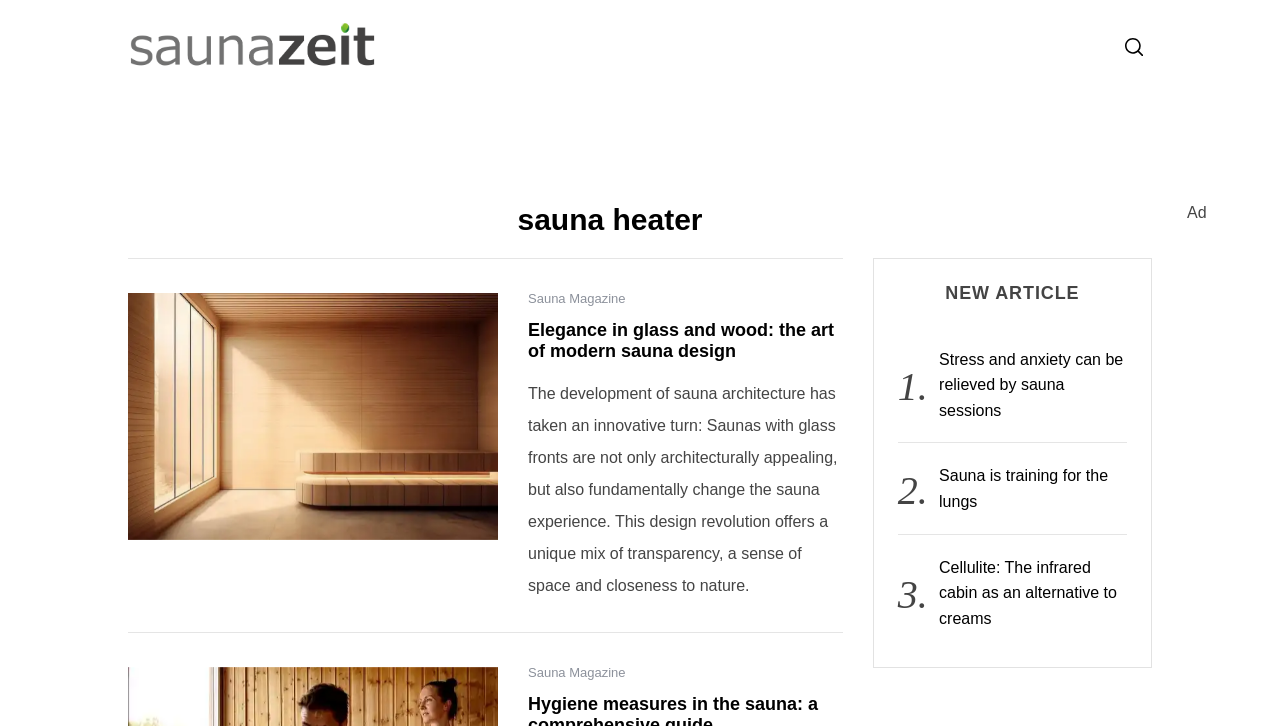Identify the bounding box coordinates for the element that needs to be clicked to fulfill this instruction: "Search for something". Provide the coordinates in the format of four float numbers between 0 and 1: [left, top, right, bottom].

[0.18, 0.74, 0.82, 0.87]